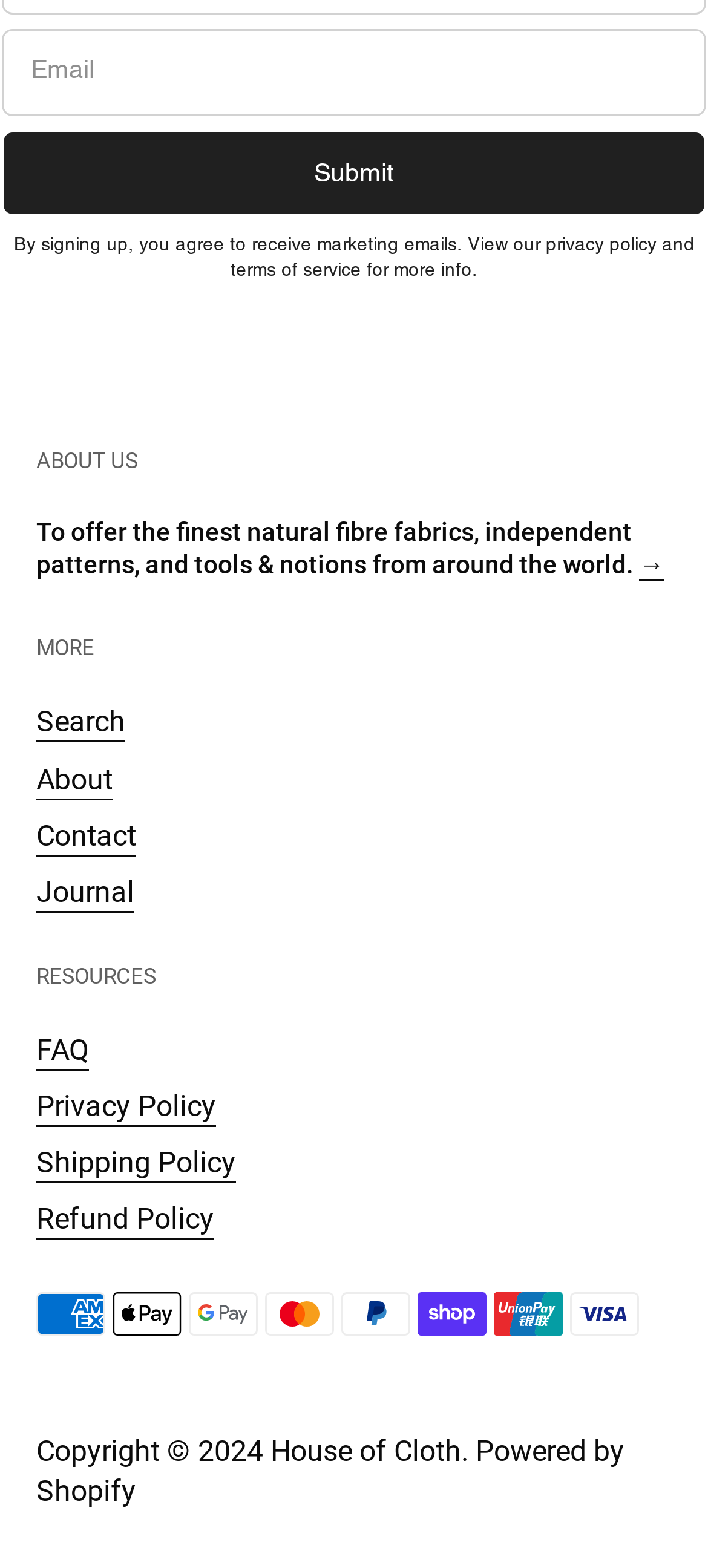Determine the bounding box coordinates for the area that needs to be clicked to fulfill this task: "Learn more about the company". The coordinates must be given as four float numbers between 0 and 1, i.e., [left, top, right, bottom].

[0.051, 0.33, 0.949, 0.371]